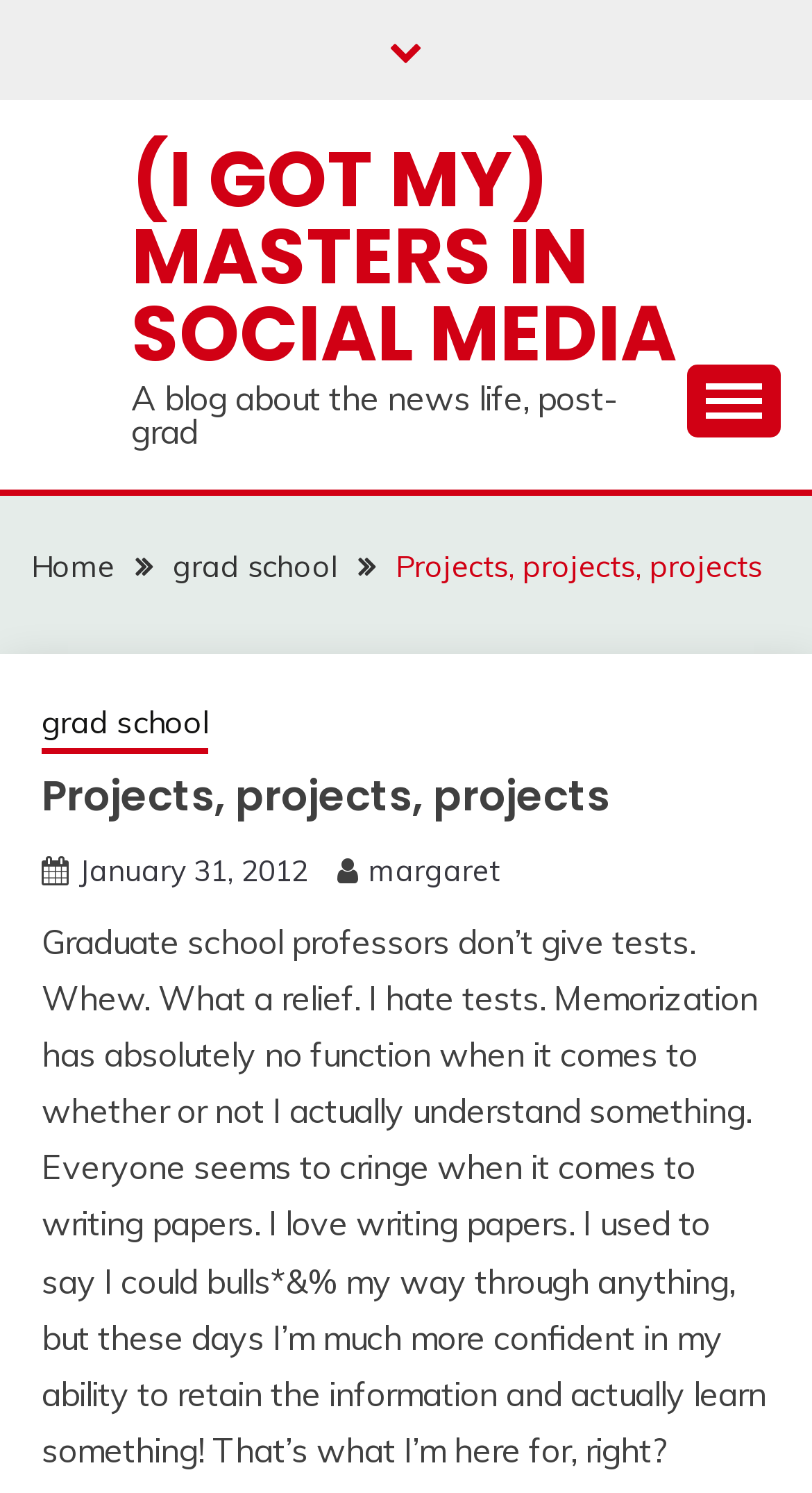Predict the bounding box coordinates of the UI element that matches this description: "margaret". The coordinates should be in the format [left, top, right, bottom] with each value between 0 and 1.

[0.454, 0.57, 0.615, 0.595]